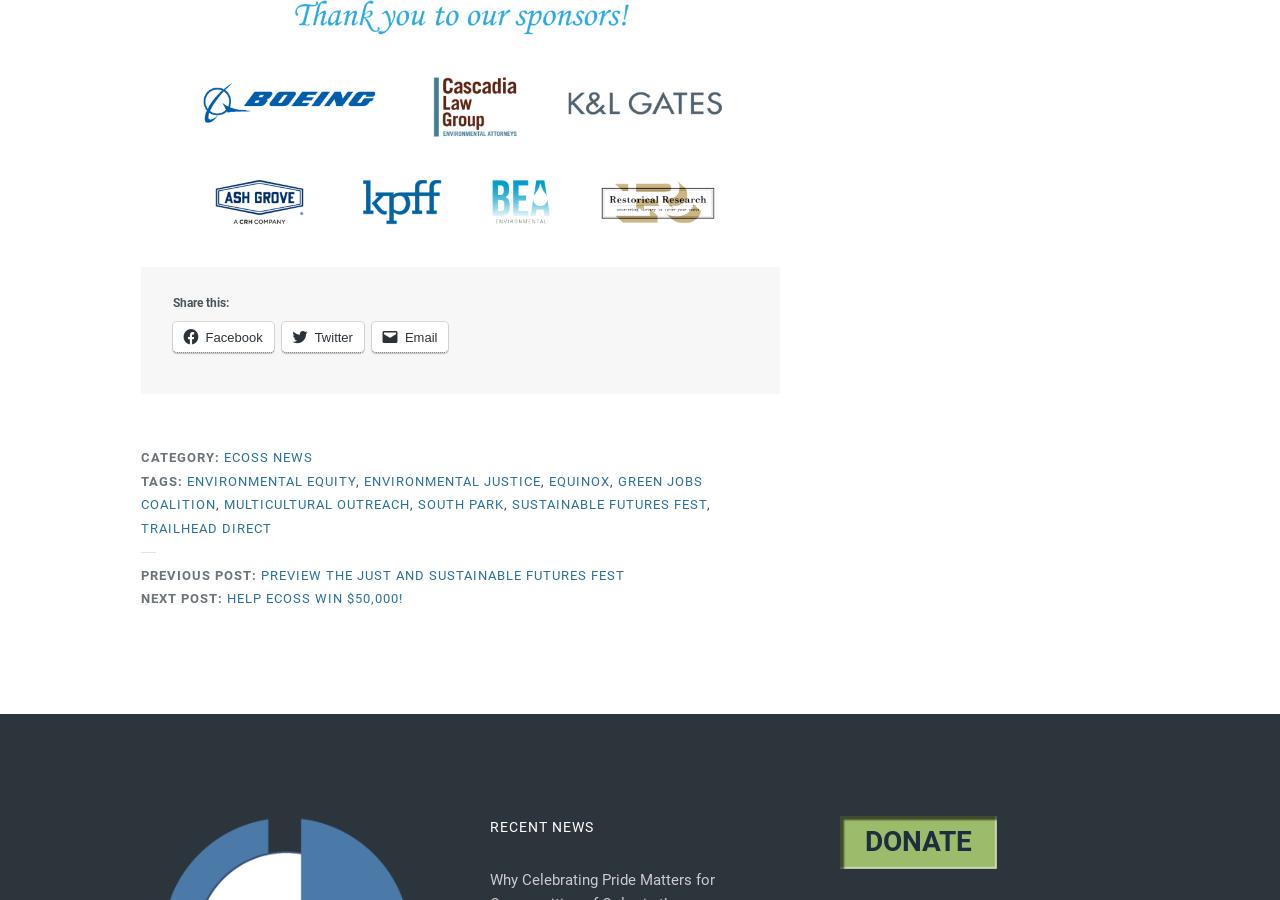Please analyze the image and provide a thorough answer to the question:
How many social media platforms are available for sharing?

I counted the number of social media links under the 'Share this:' heading, which are Facebook, Twitter, and Email, so there are 3 platforms available for sharing.